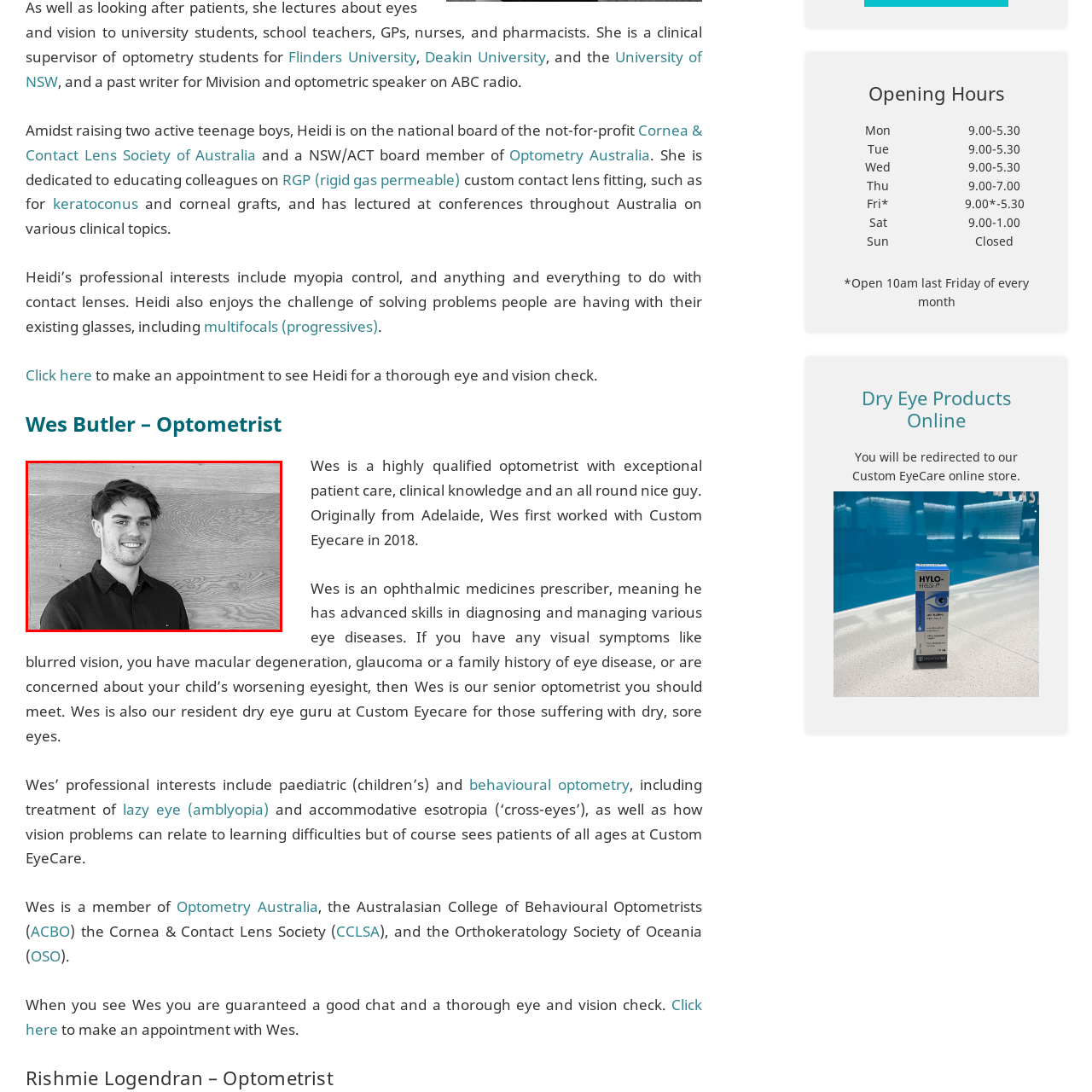Focus on the image within the purple boundary, What year did Wes Butler join Custom EyeCare? 
Answer briefly using one word or phrase.

2018